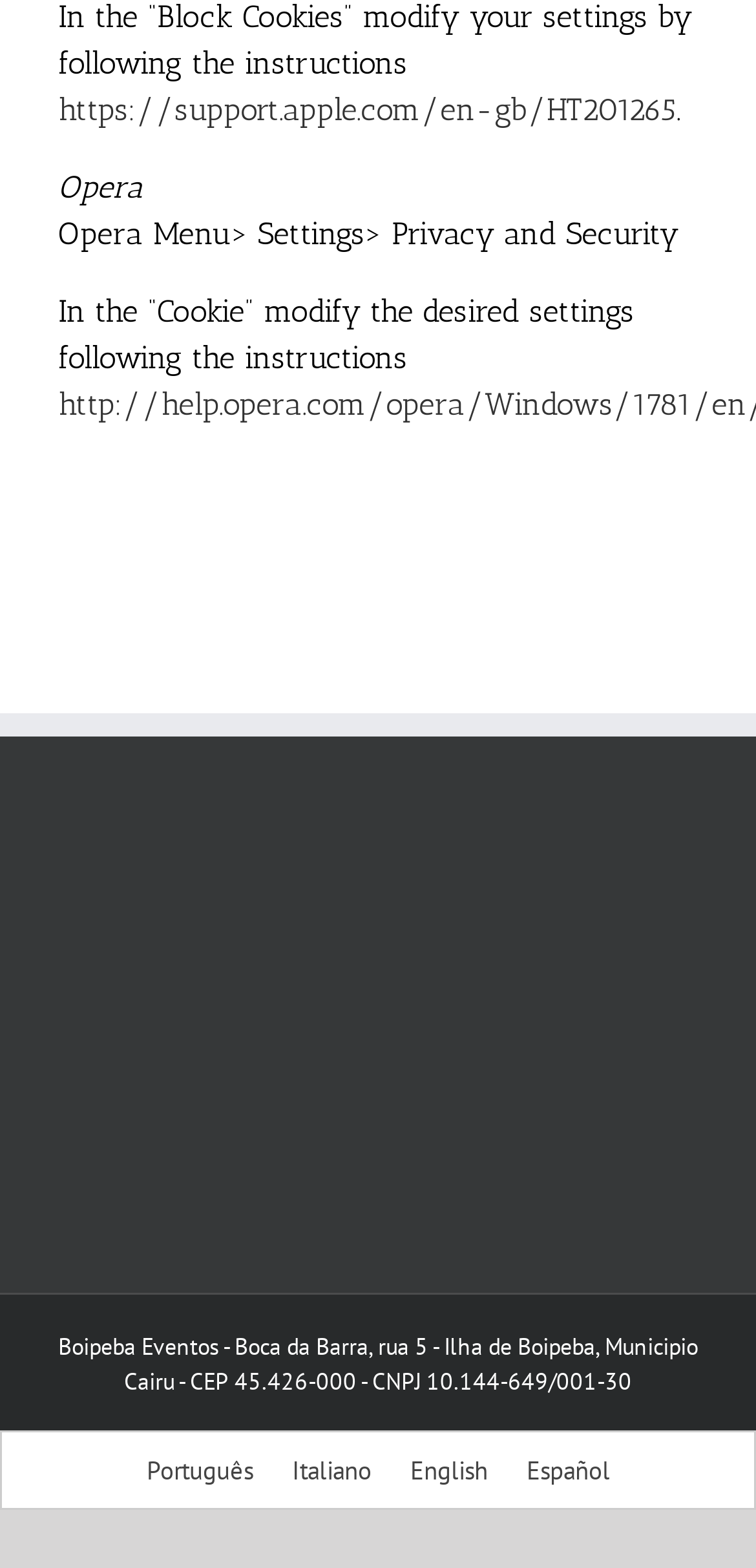Respond to the question with just a single word or phrase: 
What is the language of the first link at the bottom?

Português